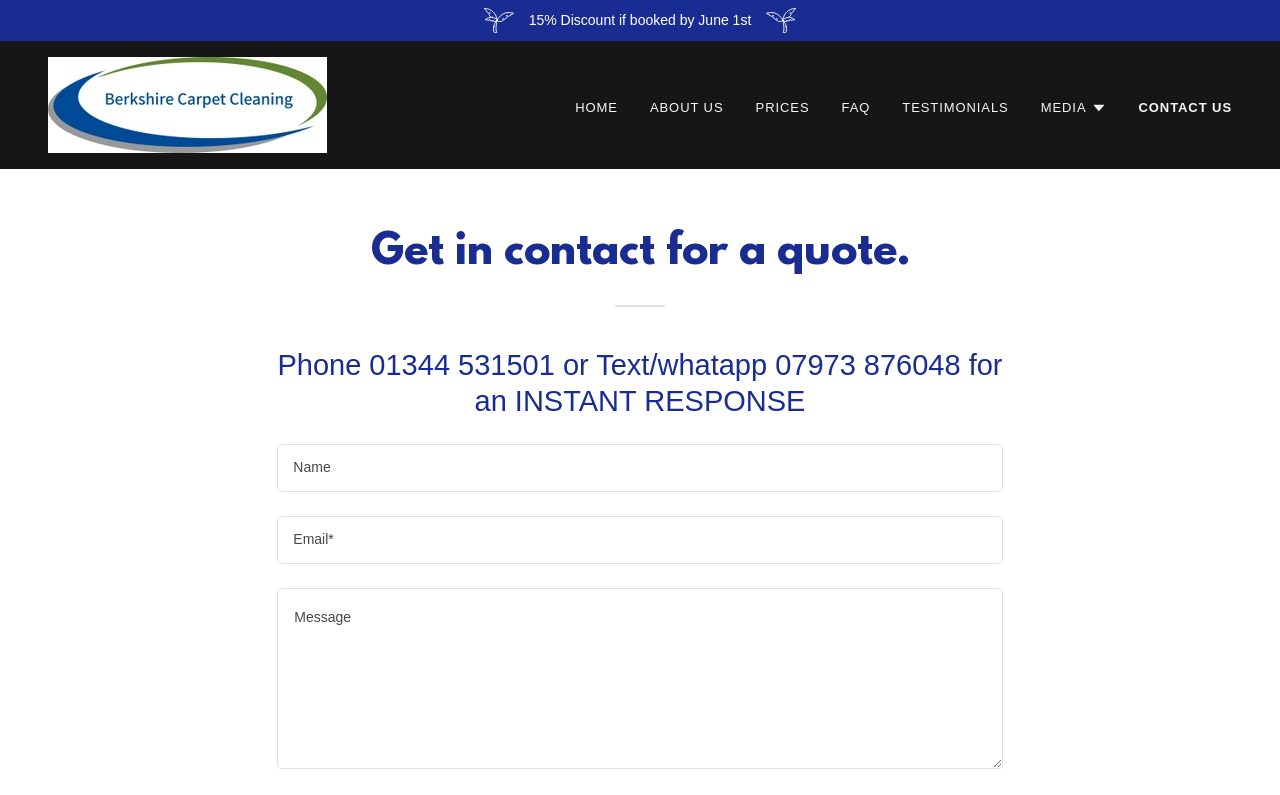Provide a thorough and detailed response to the question by examining the image: 
What is the discount offered if booked by June 1st?

The discount is mentioned in the link '15% Discount if booked by June 1st' which is present at the top of the webpage, accompanied by two images.